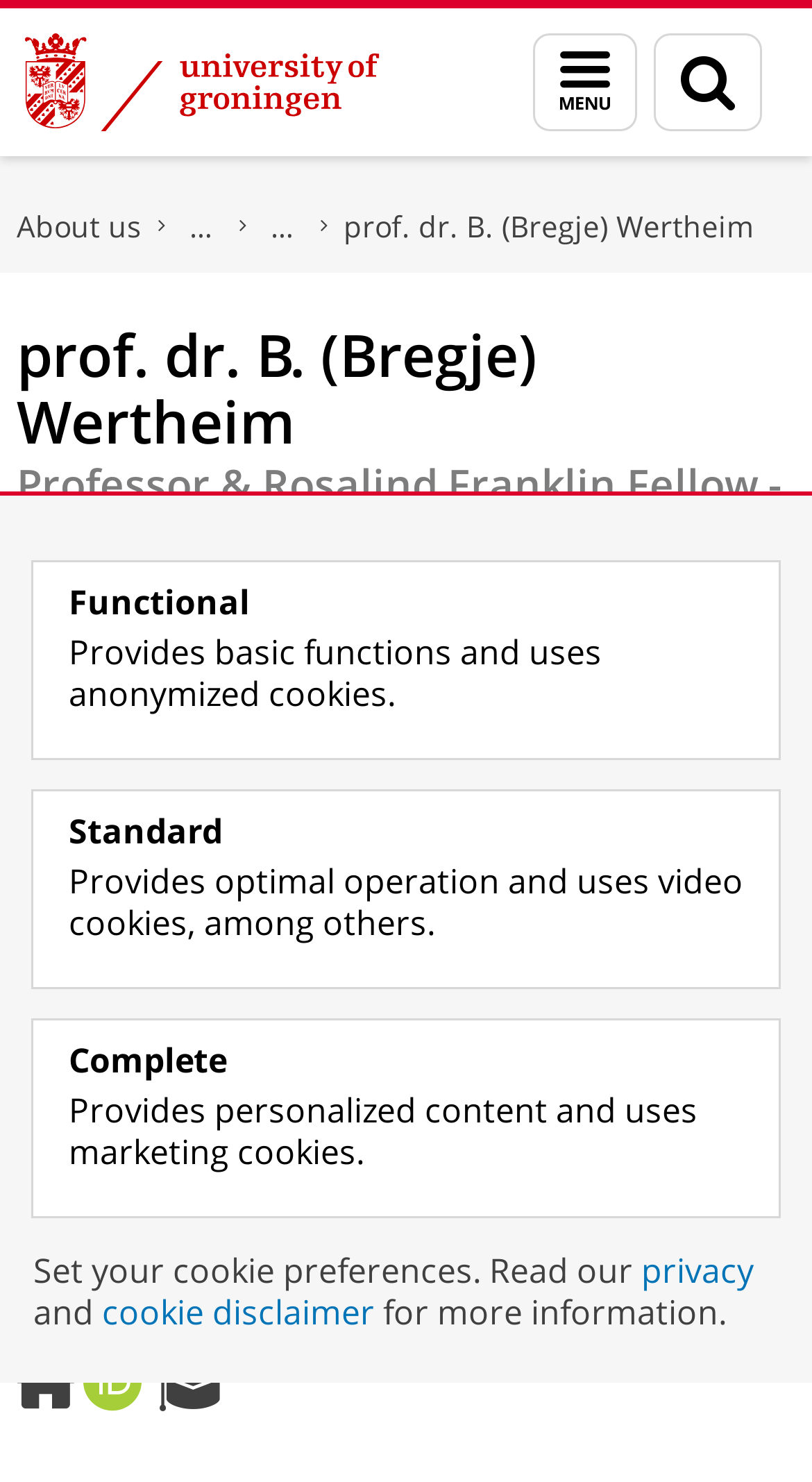Determine the bounding box coordinates of the clickable region to carry out the instruction: "Browse 'Hawaii Military Bases'".

None